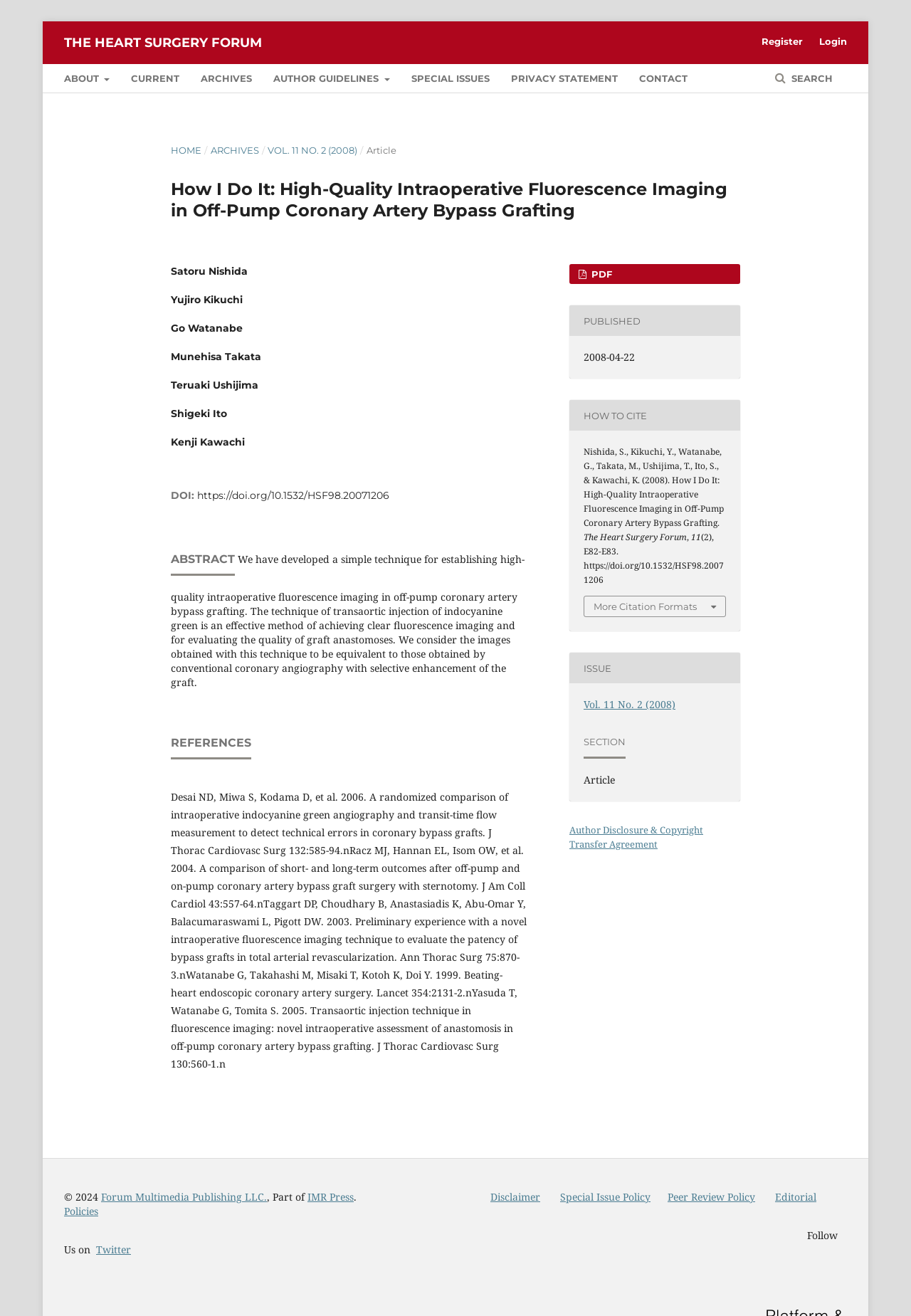Given the description "PDF", provide the bounding box coordinates of the corresponding UI element.

[0.625, 0.201, 0.812, 0.216]